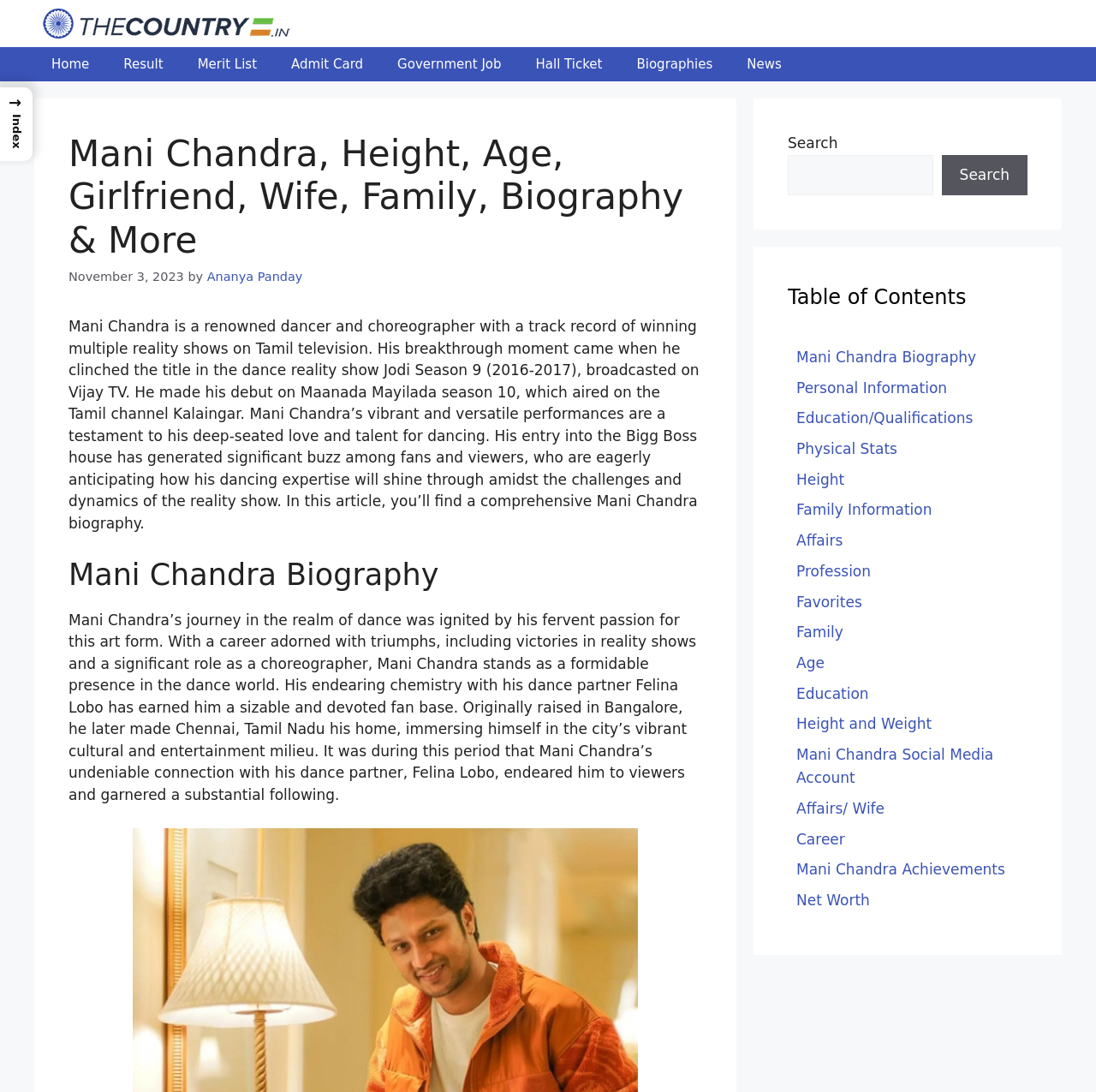Determine the bounding box coordinates (top-left x, top-left y, bottom-right x, bottom-right y) of the UI element described in the following text: Mani Chandra Social Media Account

[0.727, 0.681, 0.93, 0.723]